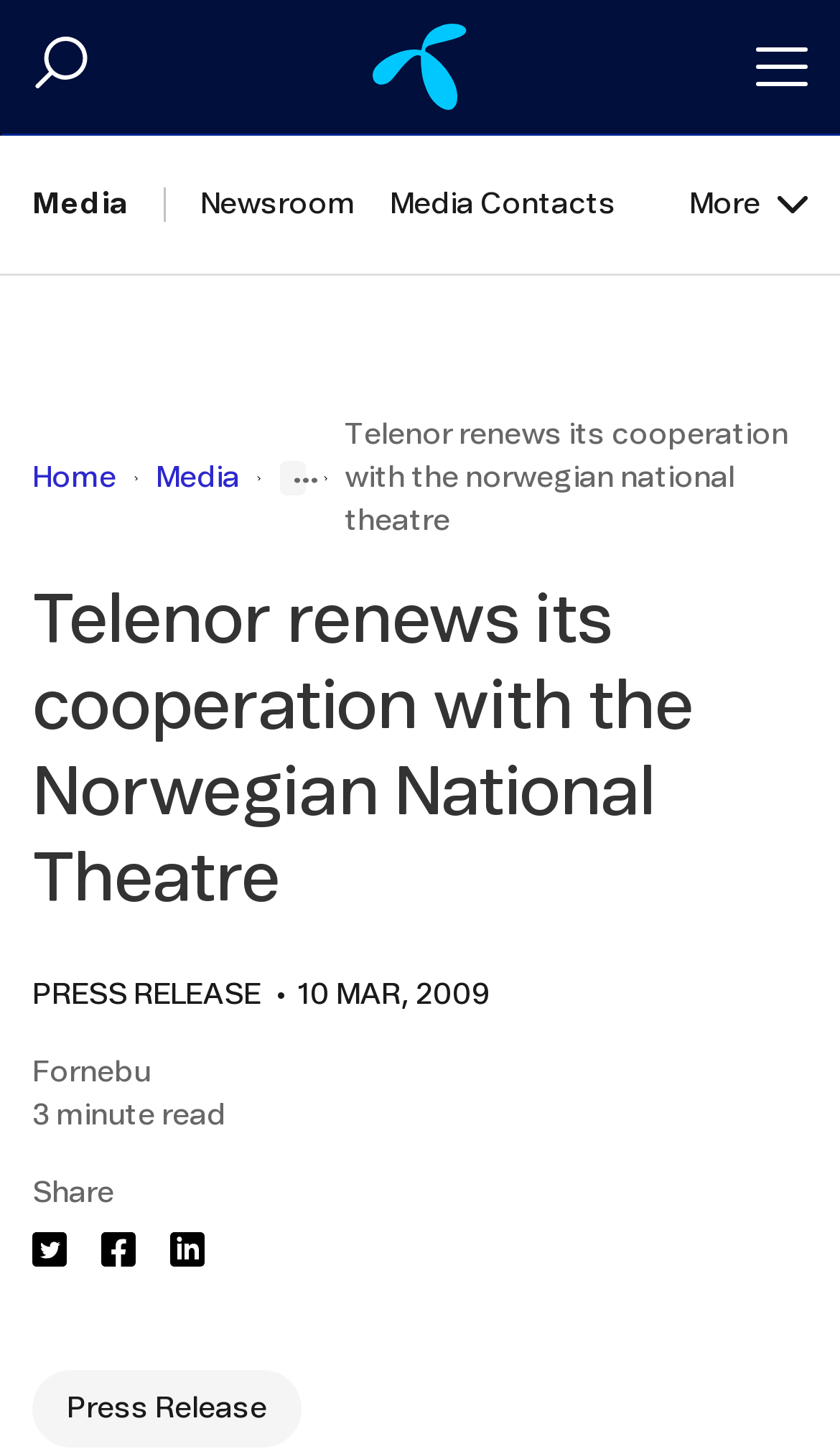Can you find the bounding box coordinates of the area I should click to execute the following instruction: "Click the image at the top left corner"?

[0.038, 0.025, 0.108, 0.061]